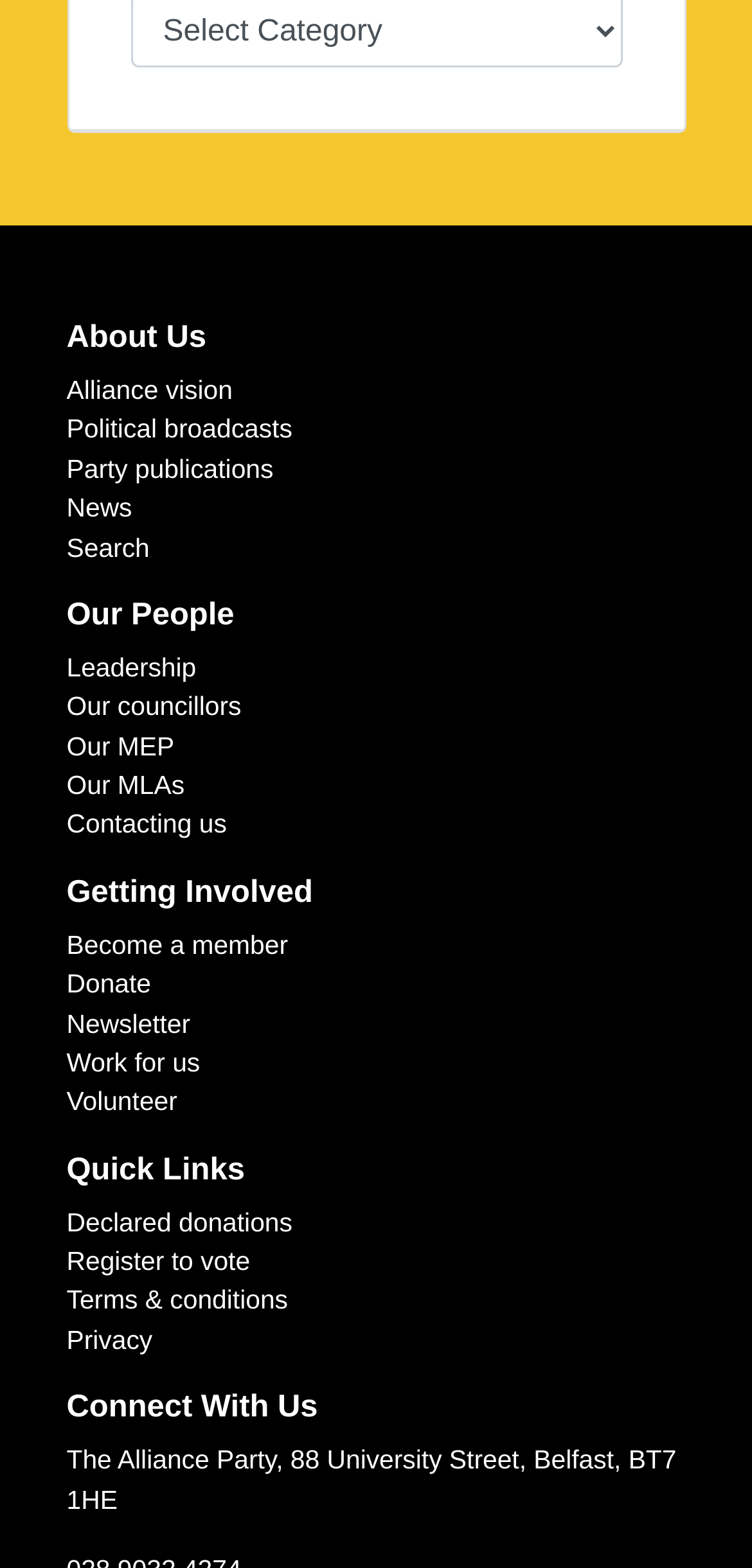What is the last link under 'Quick Links'?
Refer to the screenshot and respond with a concise word or phrase.

Privacy